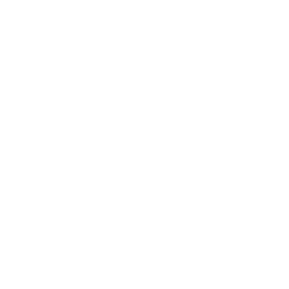What type of spaces is this thermostat designed for?
Provide a detailed and extensive answer to the question.

The caption explicitly states that the thermostat is designed for optimal temperature control in residential spaces, indicating that it is intended for use in homes and other residential areas.